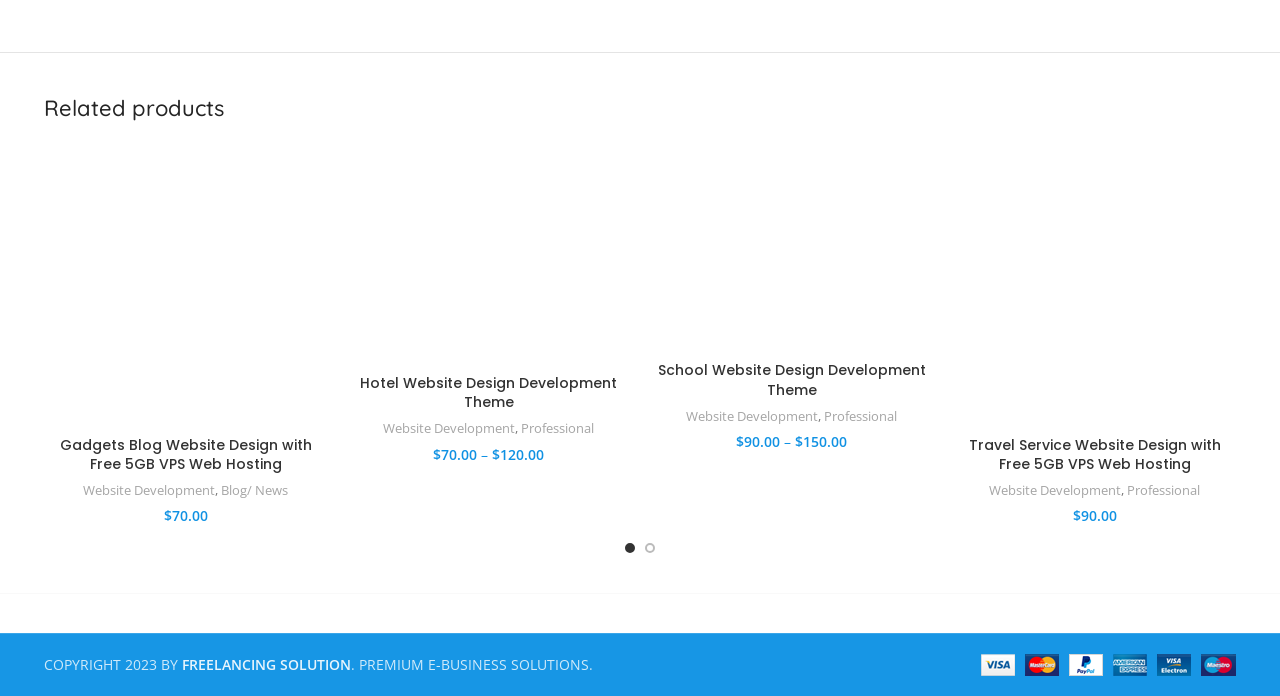Using the elements shown in the image, answer the question comprehensively: What is the copyright information at the bottom of the webpage?

I looked at the text at the bottom of the webpage and found the copyright information, which says 'COPYRIGHT 2023 BY FREELANCING SOLUTION. PREMIUM E-BUSINESS SOLUTIONS.'.